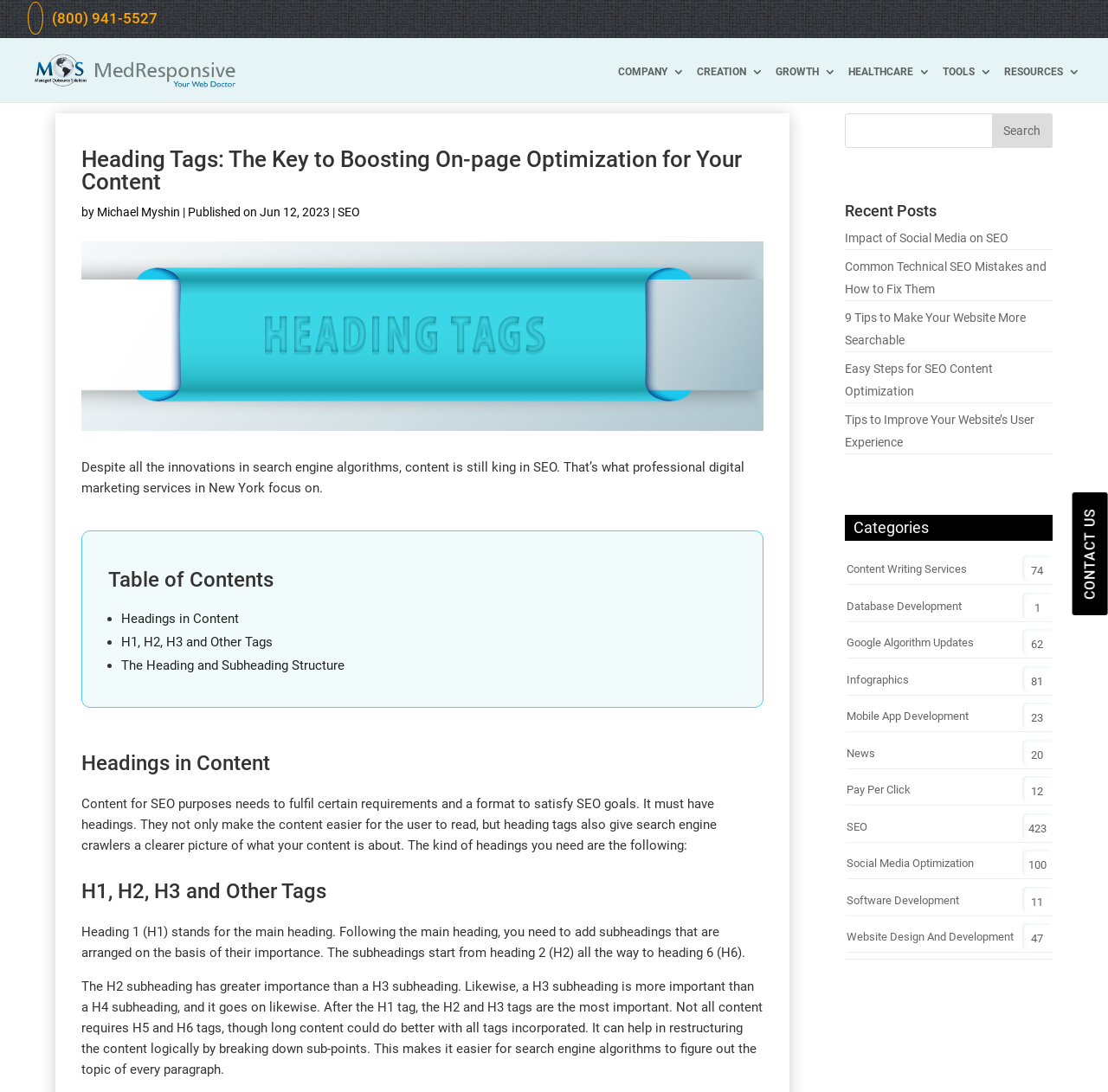Given the element description Tools, predict the bounding box coordinates for the UI element in the webpage screenshot. The format should be (top-left x, top-left y, bottom-right x, bottom-right y), and the values should be between 0 and 1.

[0.851, 0.06, 0.895, 0.082]